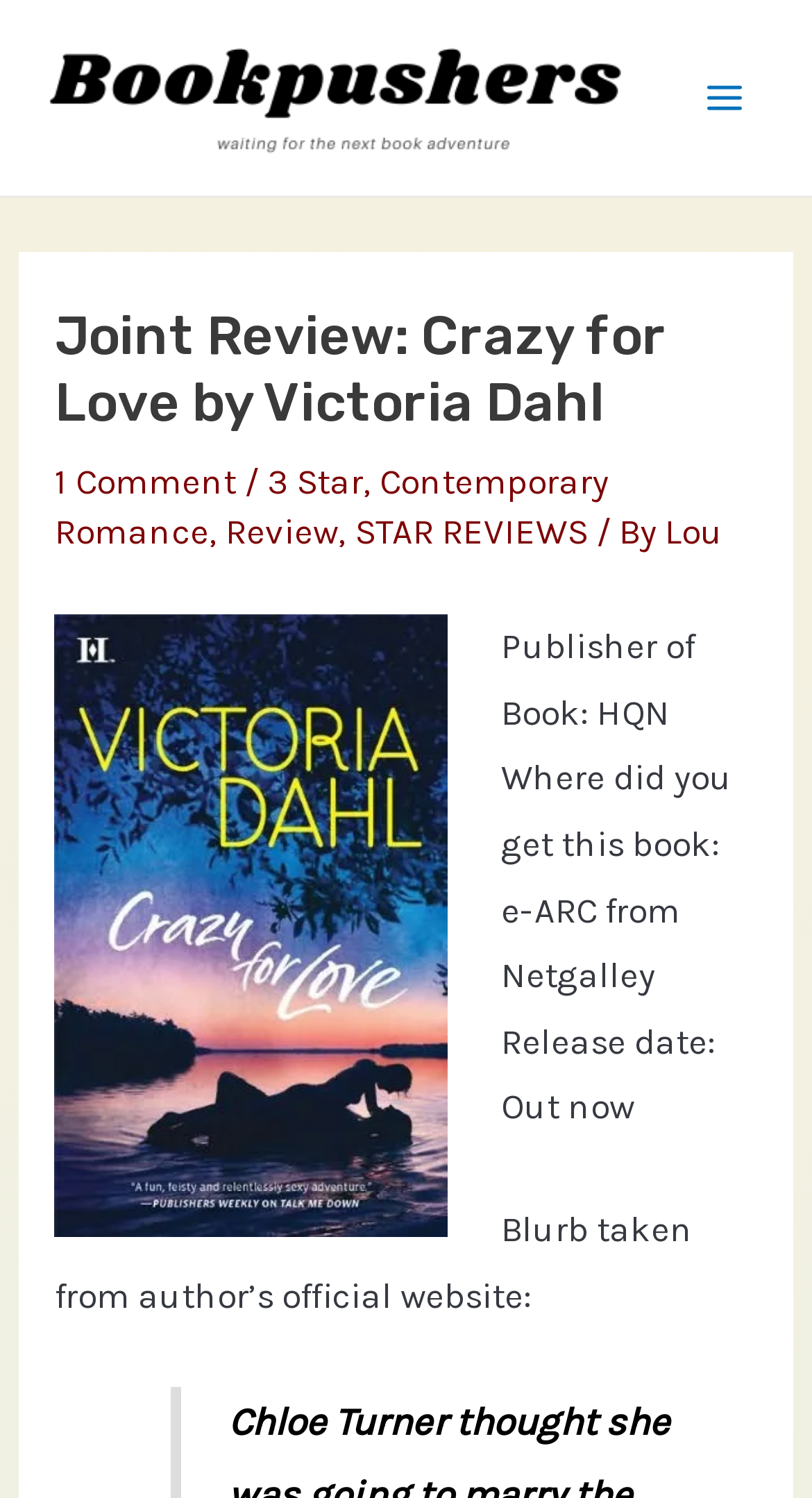Locate the headline of the webpage and generate its content.

Joint Review: Crazy for Love by Victoria Dahl